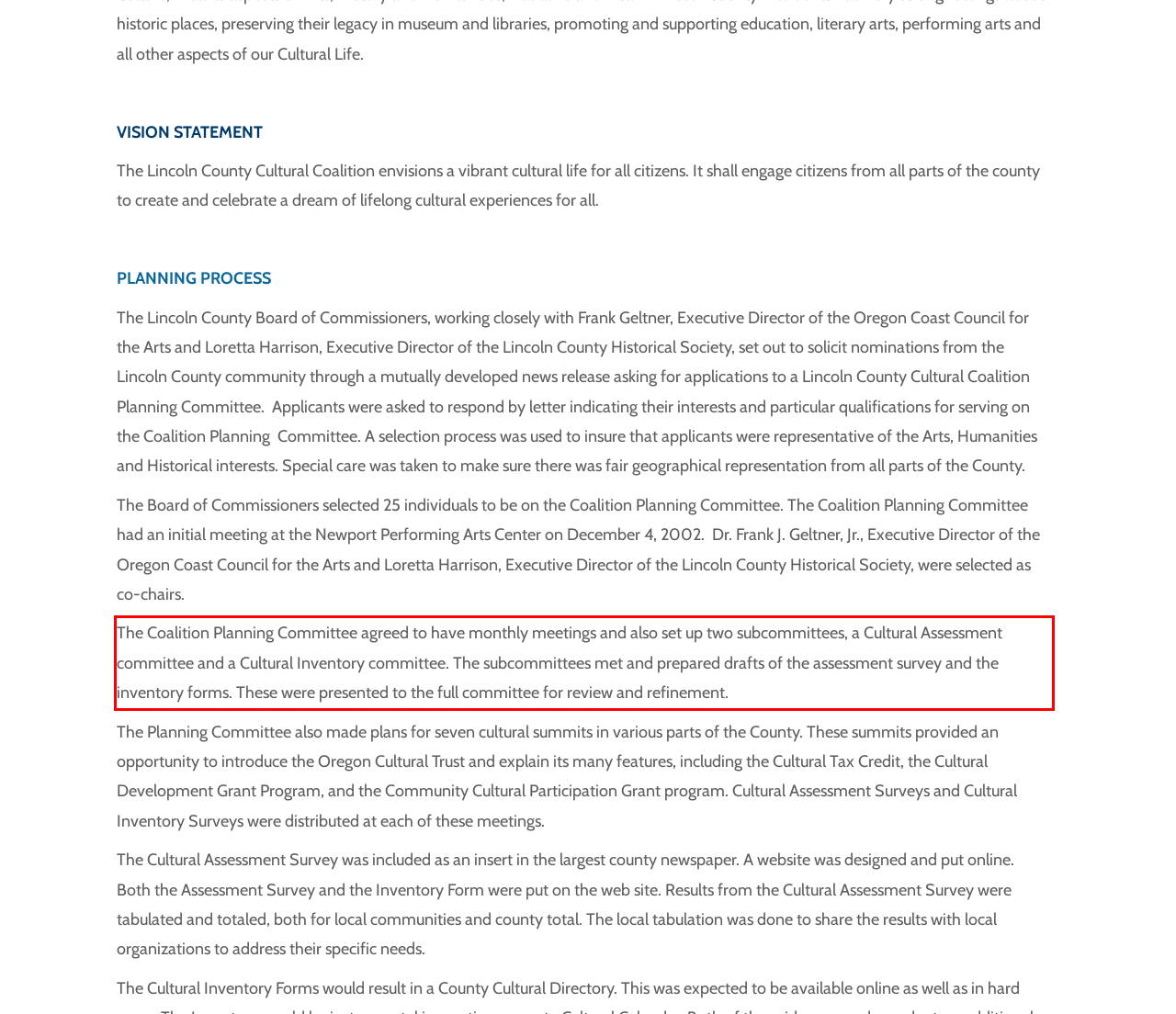You are given a screenshot showing a webpage with a red bounding box. Perform OCR to capture the text within the red bounding box.

The Coalition Planning Committee agreed to have monthly meetings and also set up two subcommittees, a Cultural Assessment committee and a Cultural Inventory committee. The subcommittees met and prepared drafts of the assessment survey and the inventory forms. These were presented to the full committee for review and refinement.